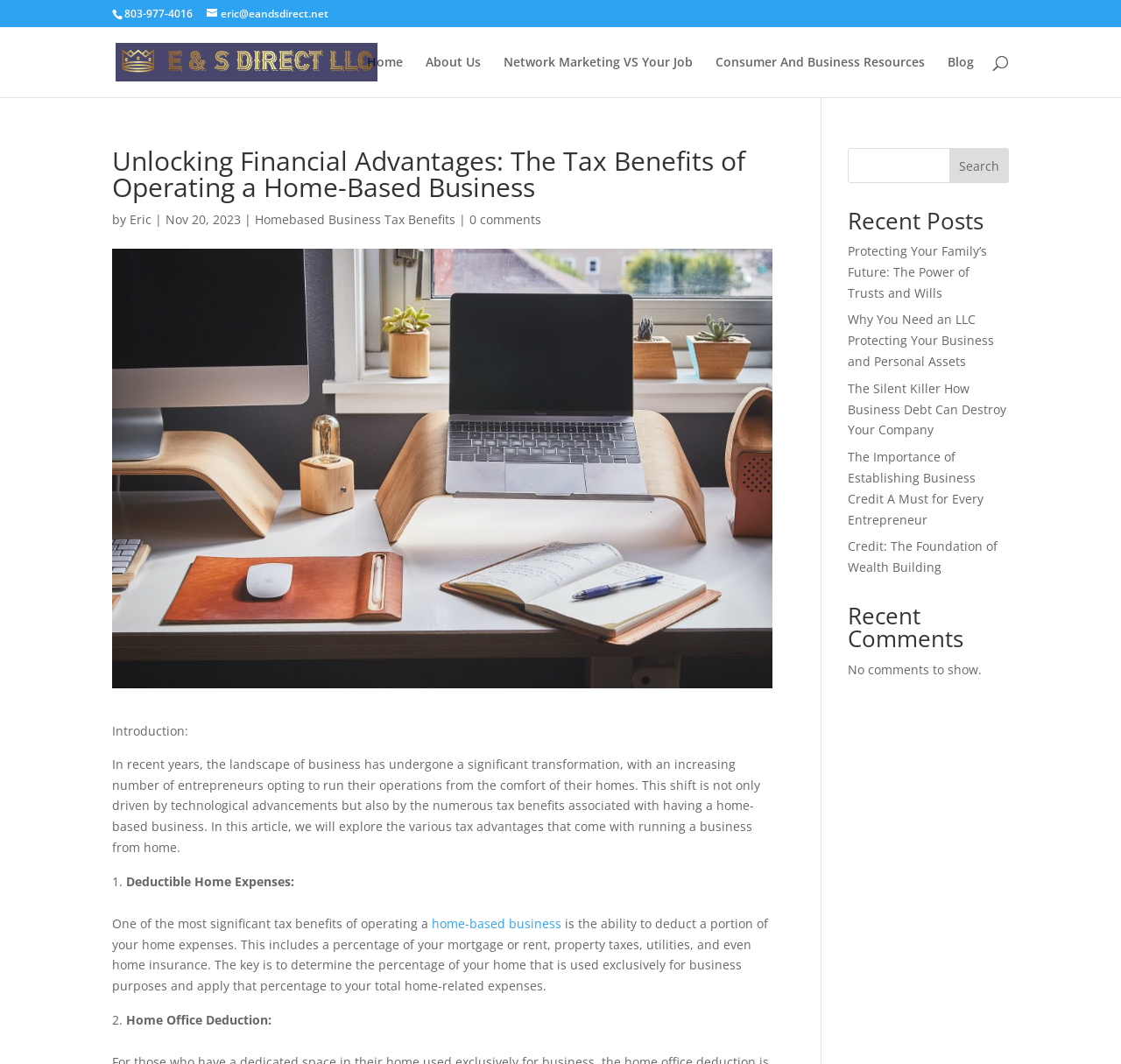What is the author of the article?
Please answer the question with as much detail as possible using the screenshot.

I read the byline of the article and found that the author is 'Eric', which is mentioned after the heading 'Unlocking Financial Advantages: The Tax Benefits of Operating a Home-Based Business'.